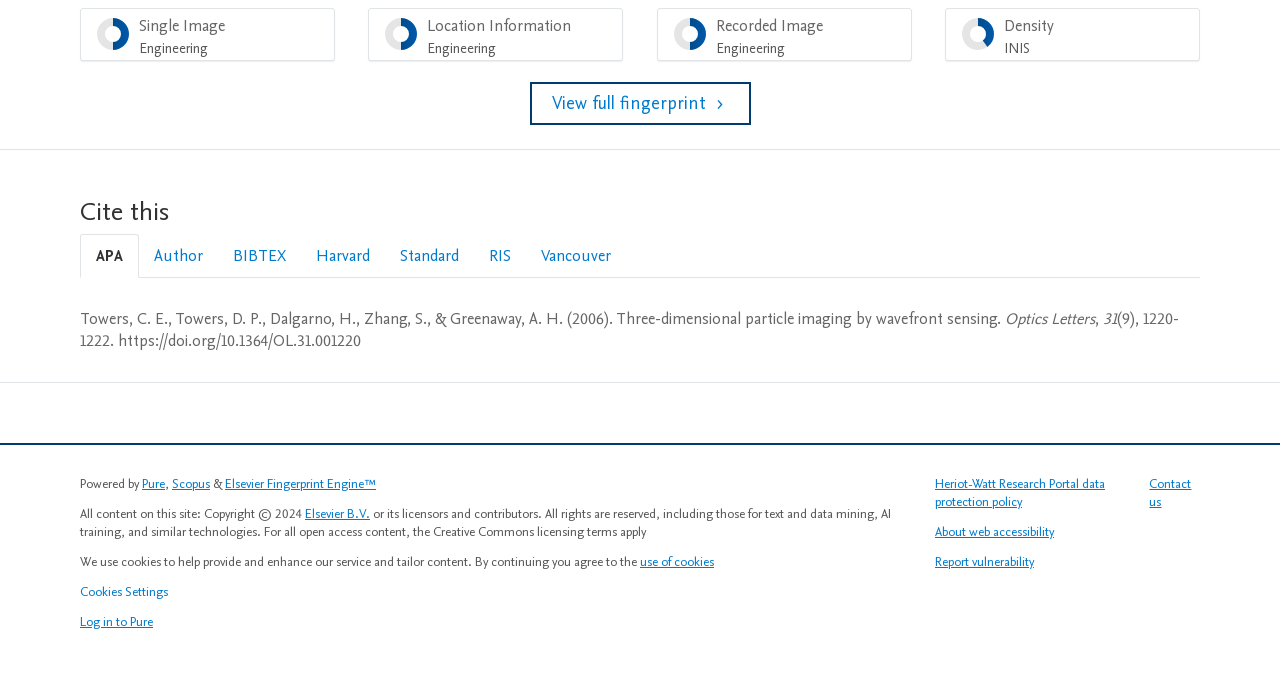Please reply to the following question with a single word or a short phrase:
What is the journal name of the research paper?

Optics Letters